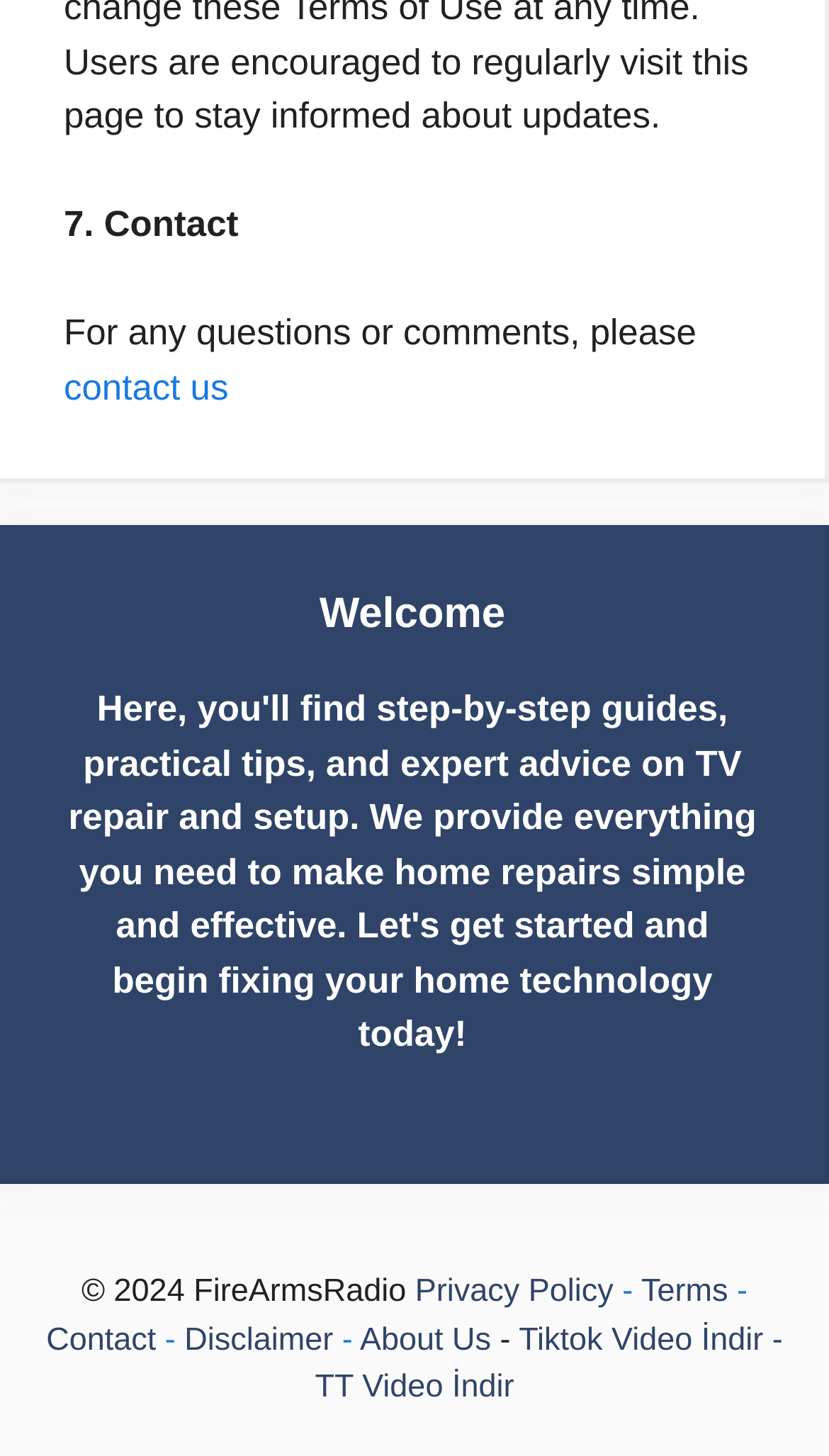Locate the bounding box of the UI element defined by this description: "Disclaimer". The coordinates should be given as four float numbers between 0 and 1, formatted as [left, top, right, bottom].

[0.222, 0.907, 0.402, 0.932]